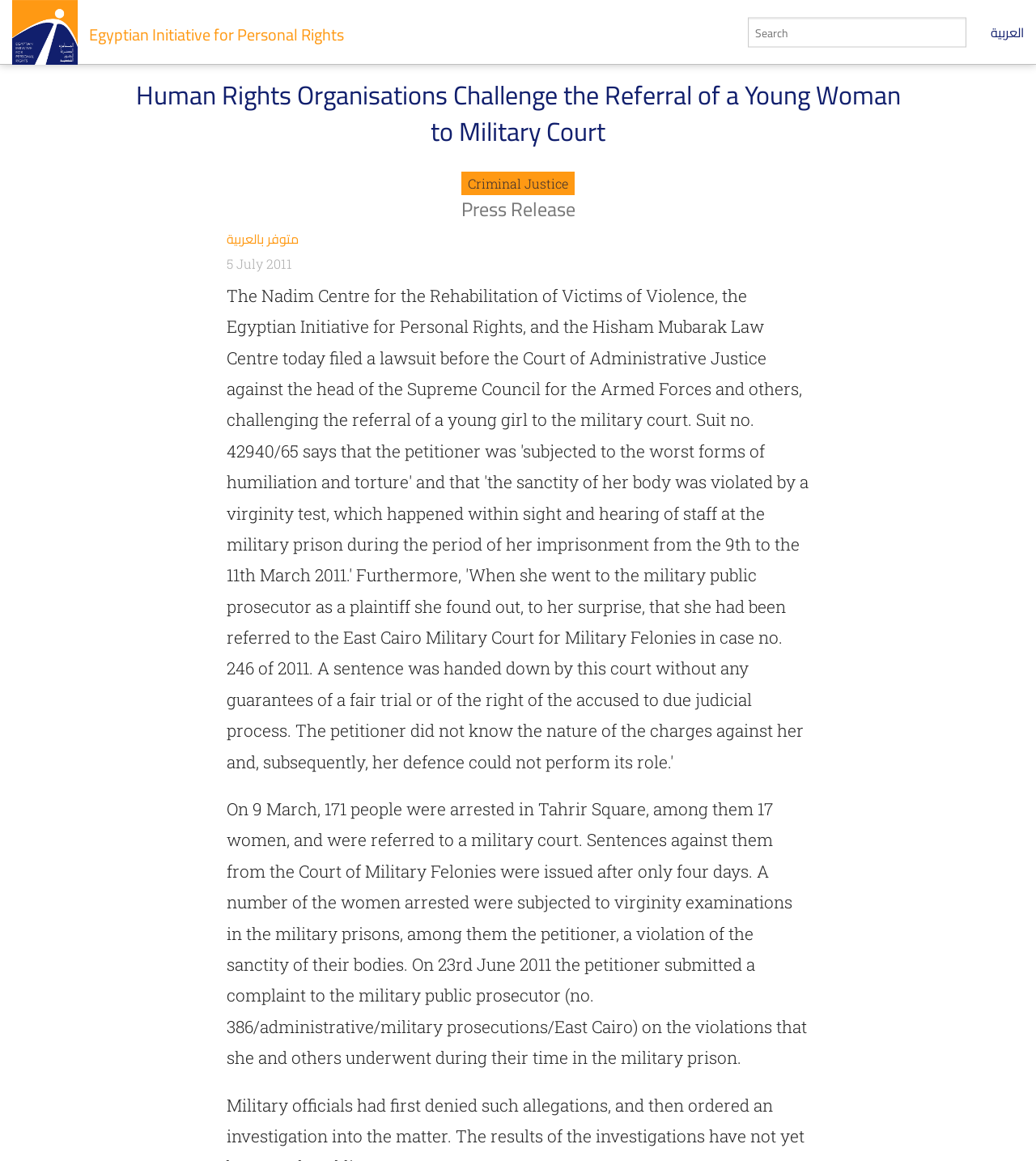Respond with a single word or phrase:
When was the press release published?

5 July 2011